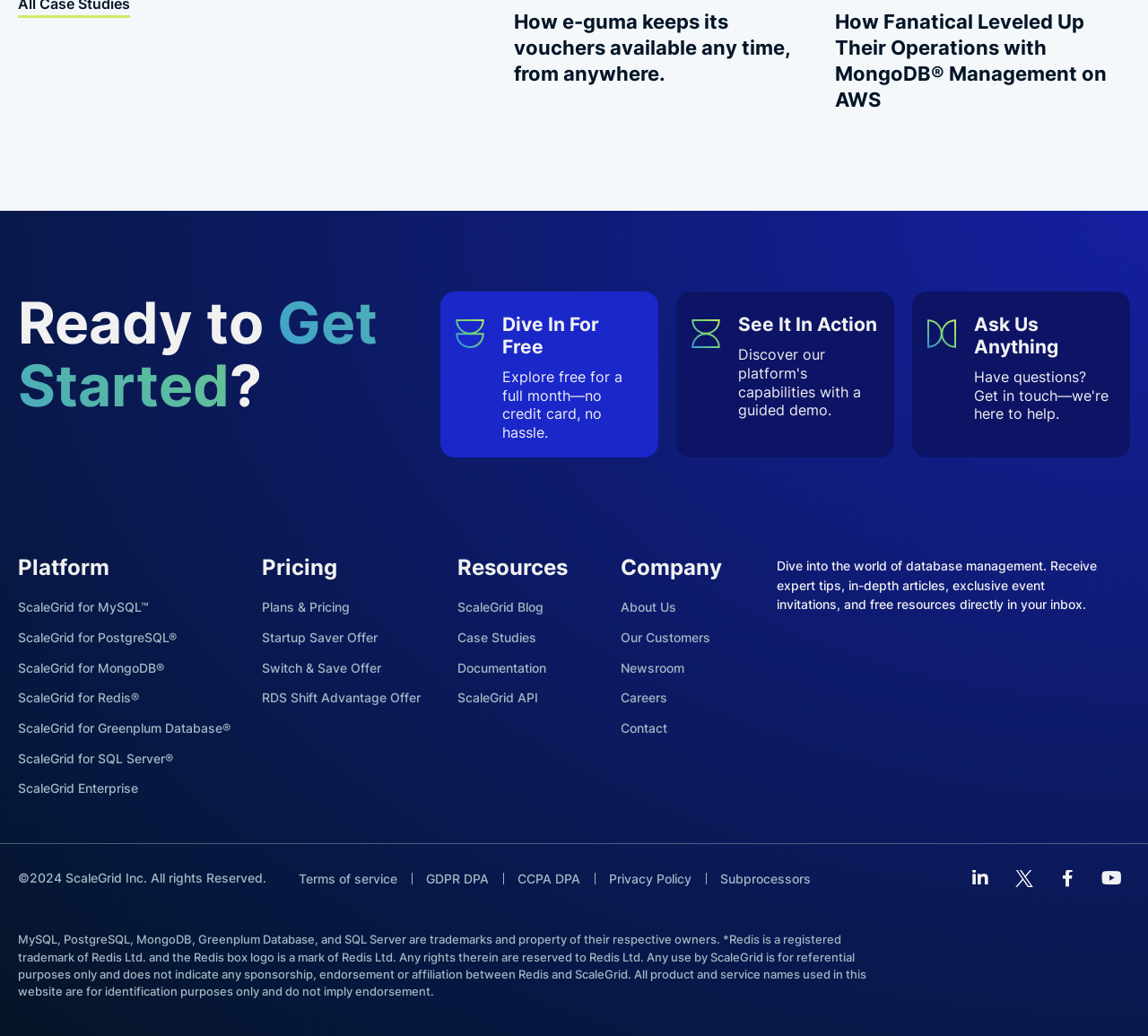Using the format (top-left x, top-left y, bottom-right x, bottom-right y), and given the element description, identify the bounding box coordinates within the screenshot: aria-label="Ask us anything"

[0.808, 0.308, 0.833, 0.336]